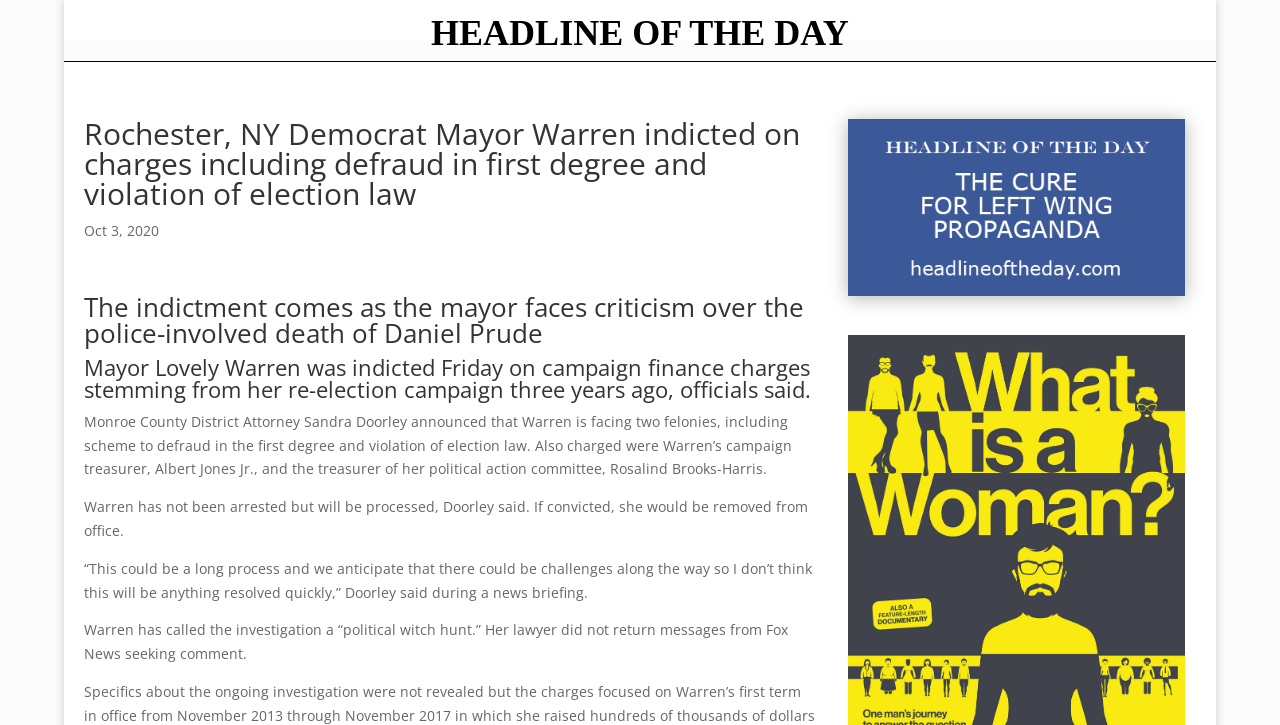What did Mayor Warren call the investigation?
From the screenshot, provide a brief answer in one word or phrase.

political witch hunt